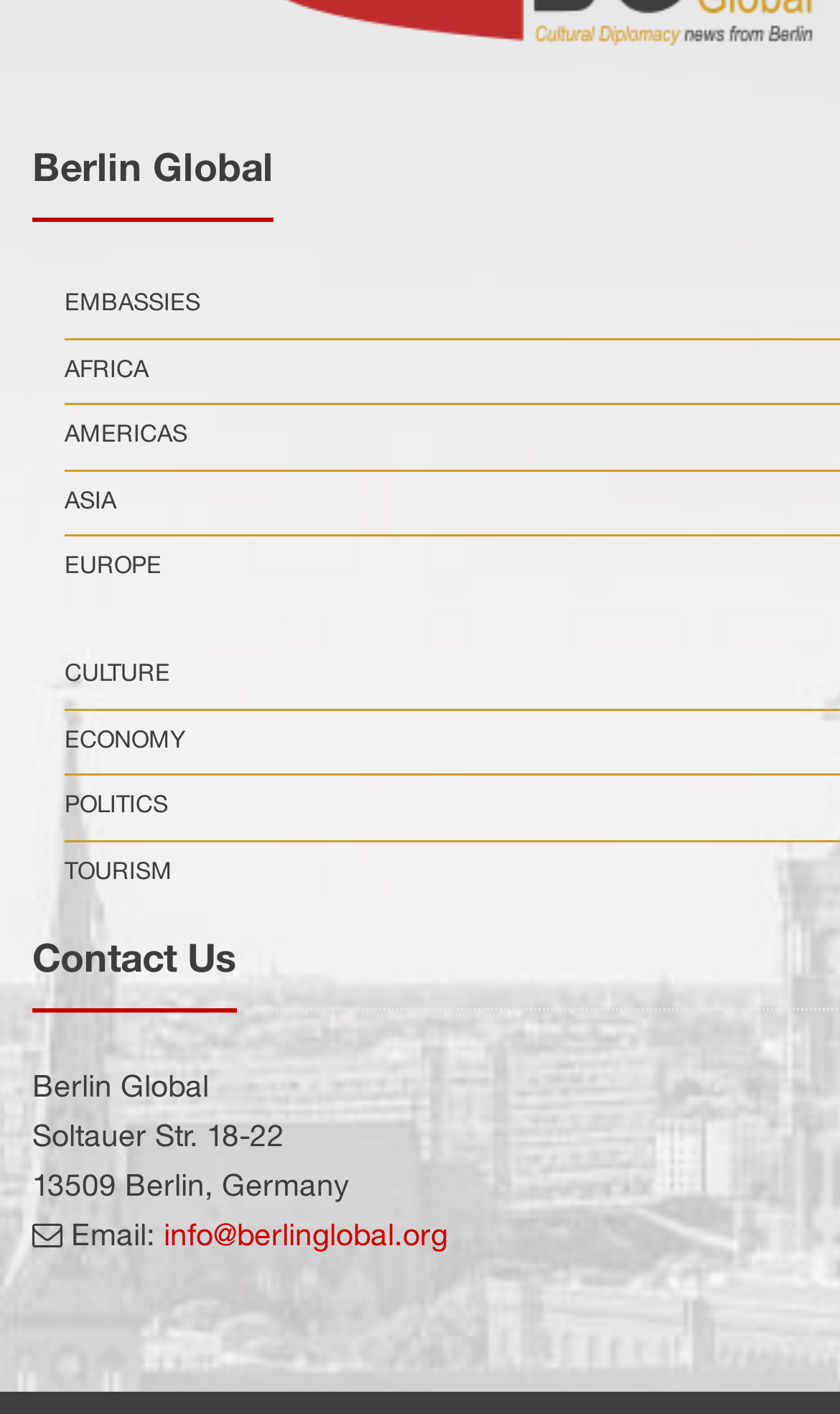Respond with a single word or phrase to the following question:
What is the address of Berlin Global?

Soltauer Str. 18-22, 13509 Berlin, Germany